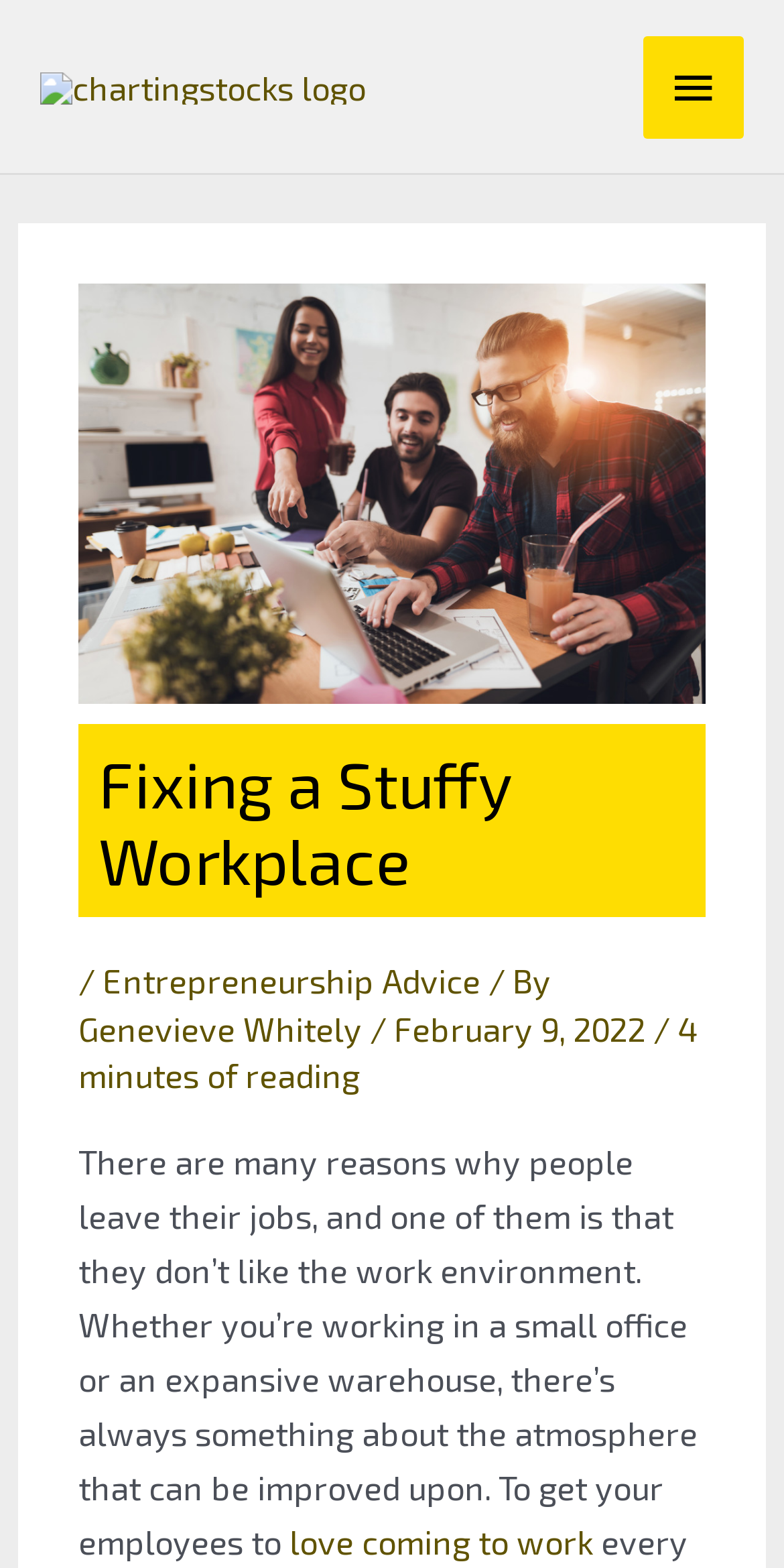Determine the bounding box coordinates of the UI element that matches the following description: "love coming to work". The coordinates should be four float numbers between 0 and 1 in the format [left, top, right, bottom].

[0.369, 0.971, 0.756, 0.996]